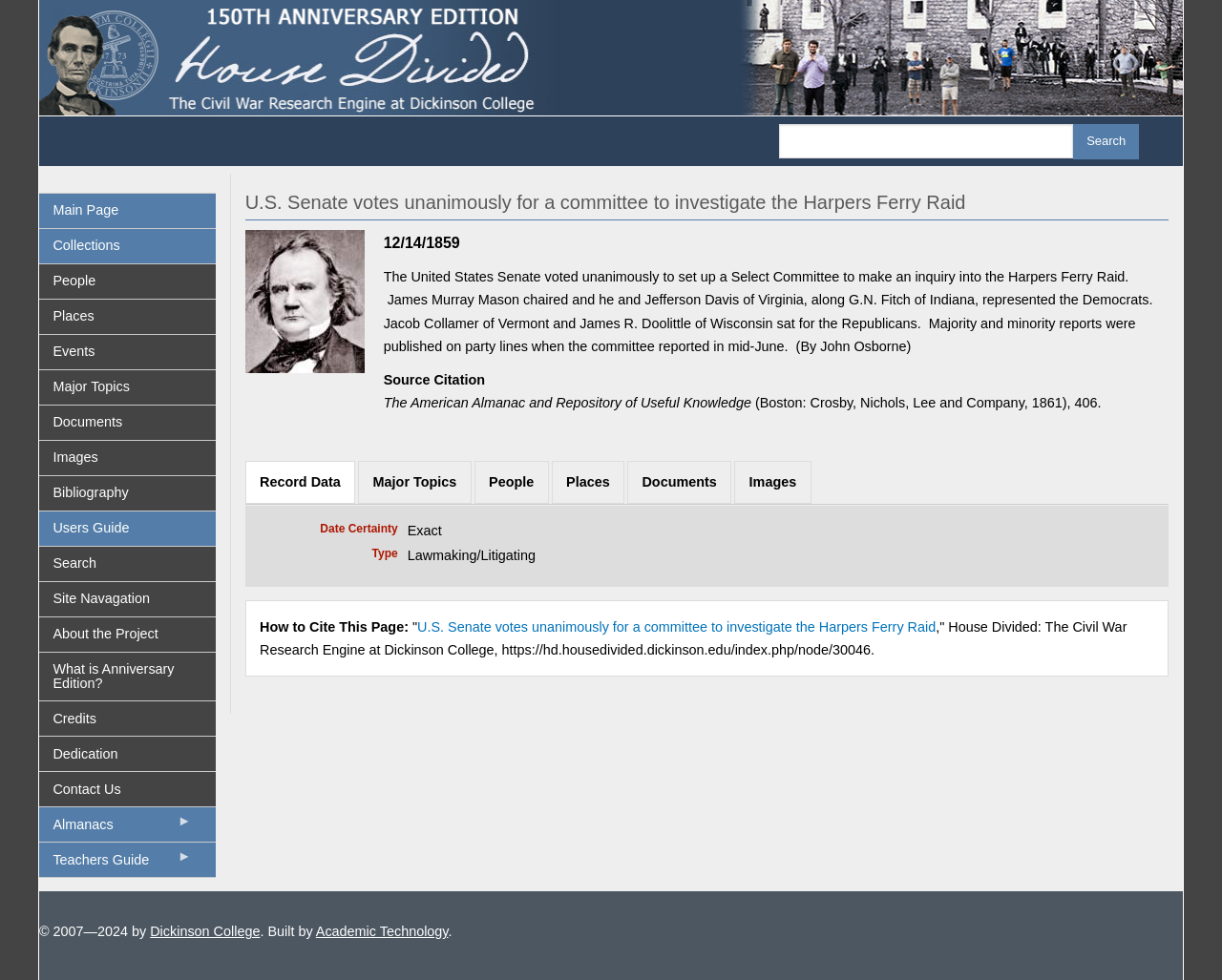Provide the bounding box coordinates for the UI element described in this sentence: "What is Anniversary Edition?". The coordinates should be four float values between 0 and 1, i.e., [left, top, right, bottom].

[0.032, 0.666, 0.176, 0.715]